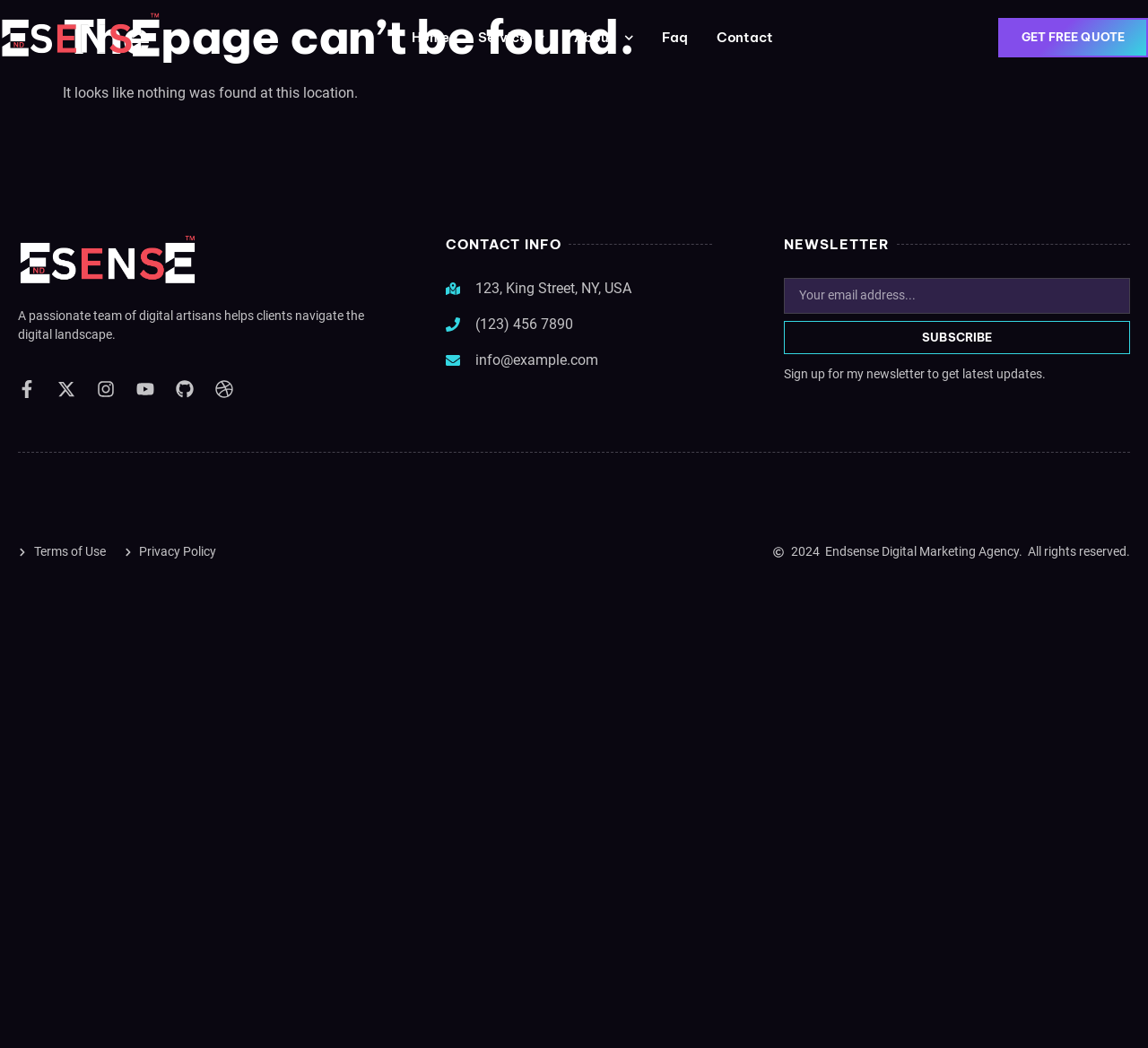Provide the bounding box coordinates of the area you need to click to execute the following instruction: "Click the Contact link".

[0.613, 0.017, 0.684, 0.055]